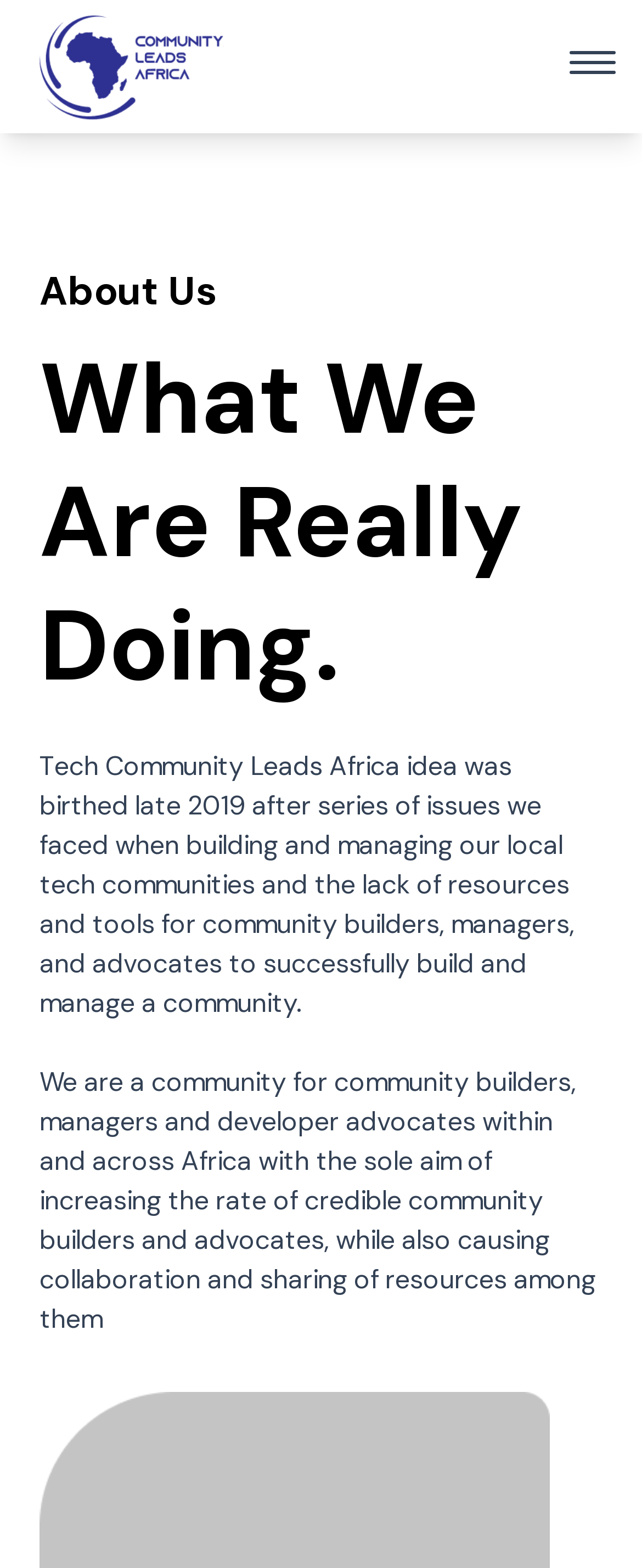What is the relationship between community builders and advocates in Community Leads Africa?
Provide a detailed answer to the question using information from the image.

According to the webpage, Community Leads Africa aims to cause collaboration and sharing of resources among community builders and advocates, indicating a cooperative relationship between these groups.